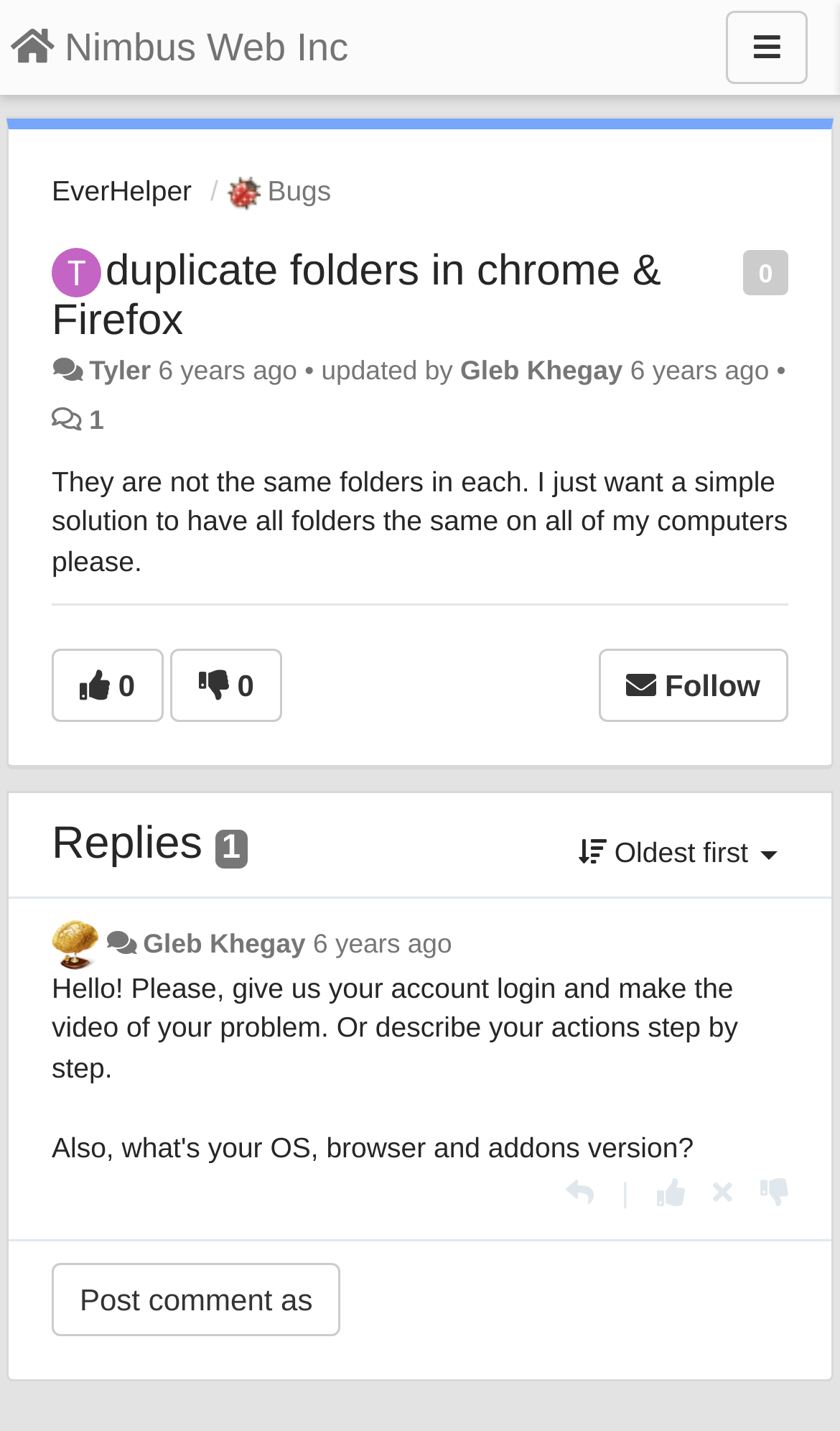What is the name of the website?
Using the image, answer in one word or phrase.

EverHelper